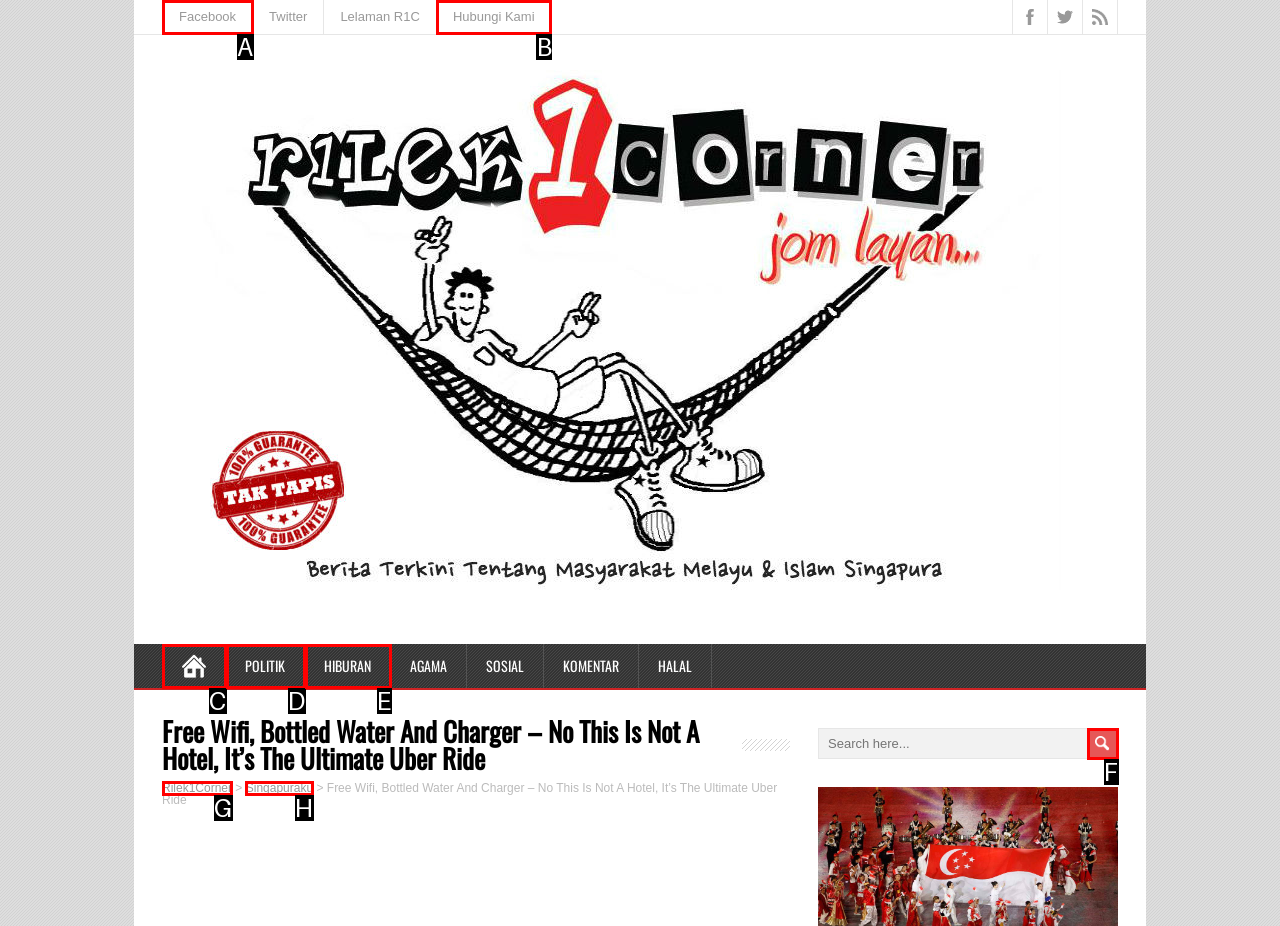Determine the appropriate lettered choice for the task: Click on Facebook link. Reply with the correct letter.

A